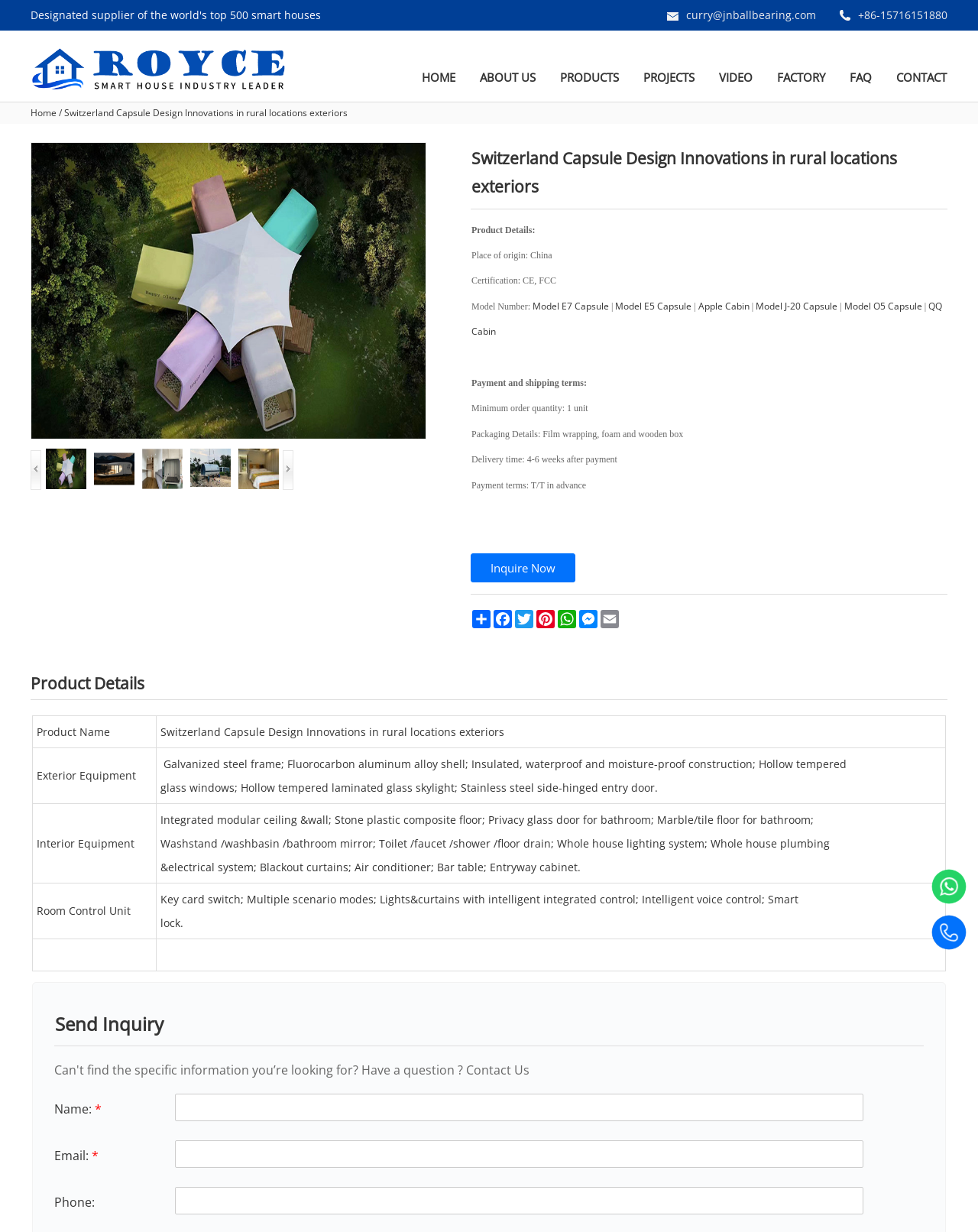Give a concise answer using one word or a phrase to the following question:
What is the product name?

Switzerland Capsule Design Innovations in rural locations exteriors